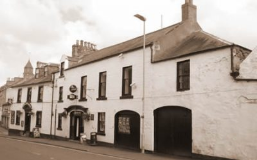Illustrate the scene in the image with a detailed description.

The image showcases the exterior of the Newcastle Arms, a traditional establishment located in Coldstream. The building features a classic white façade, with multiple windows and a sloped roof typical of the region's architecture. A signage can be spotted above the entrance, hinting at the pub's warm and inviting atmosphere. This historical venue is part of the local dining scene, which boasts a variety of options for visitors seeking food and drink in the area. The Newcastle Arms stands as a notable stop for both locals and travelers looking to experience the charm of Coldstream’s hospitality.